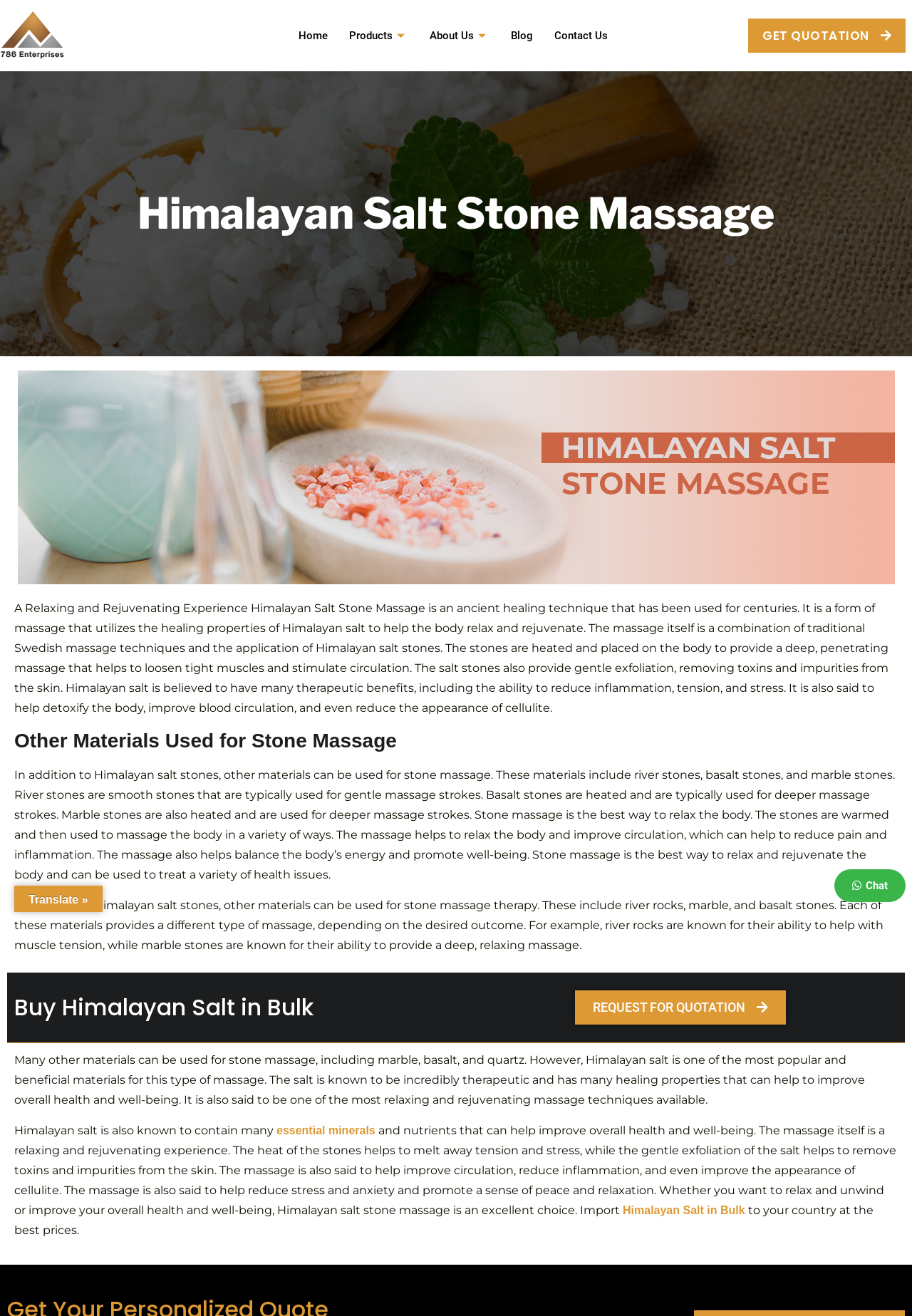Identify and provide the main heading of the webpage.

Himalayan Salt Stone Massage